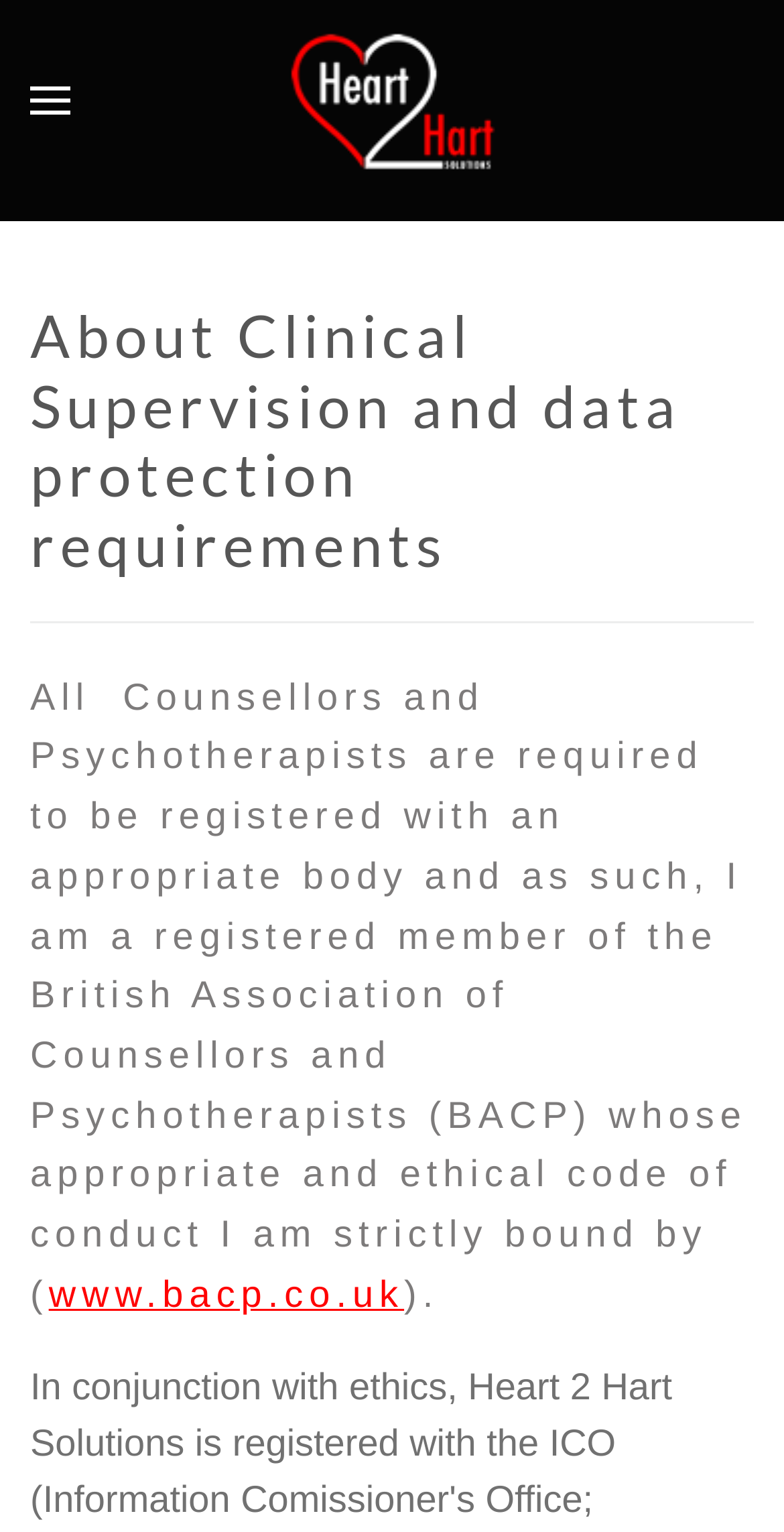Respond to the question with just a single word or phrase: 
What is the URL mentioned on the webpage?

www.bacp.co.uk